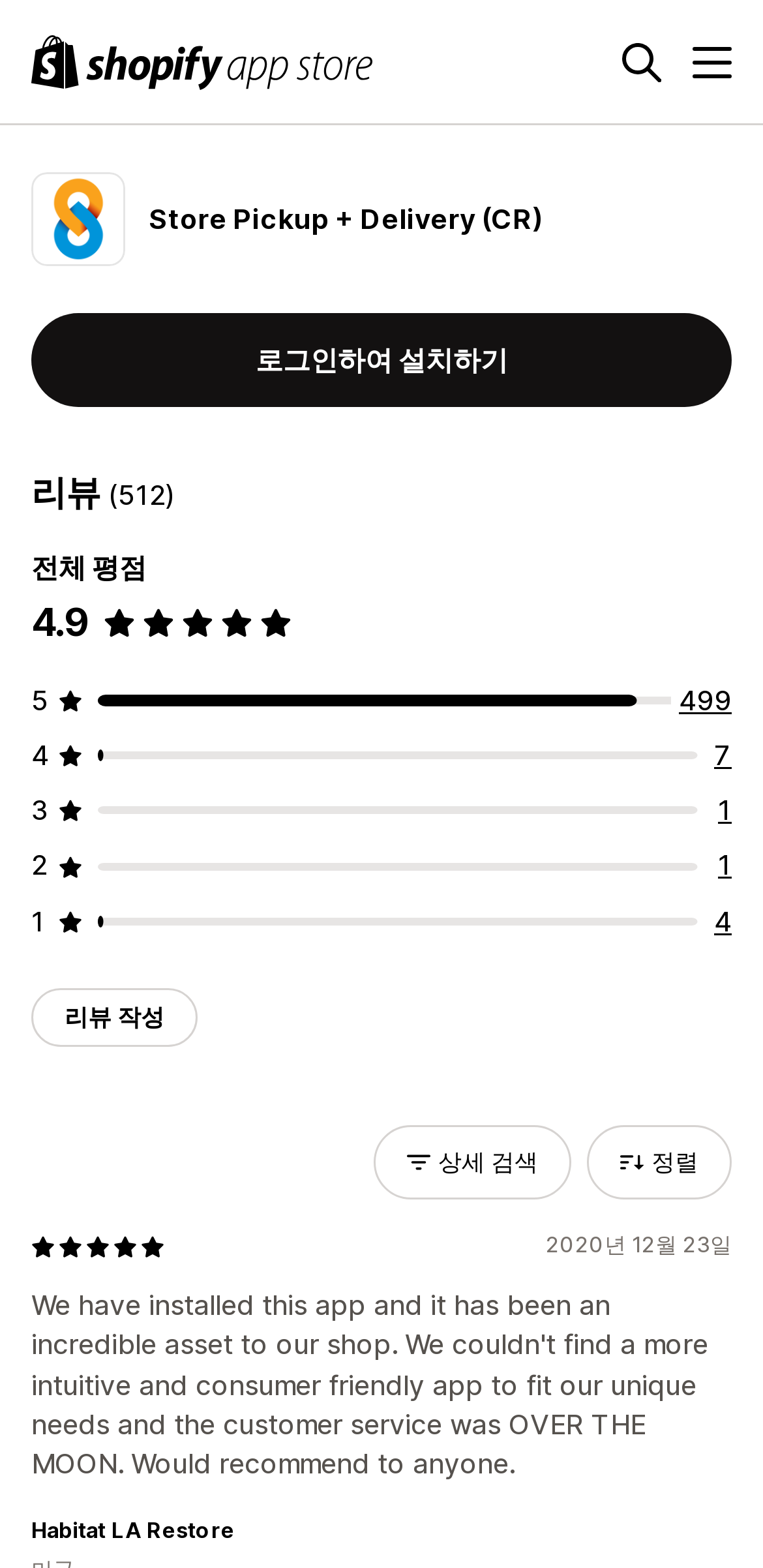Locate the primary heading on the webpage and return its text.

Store Pickup + Delivery (CR)